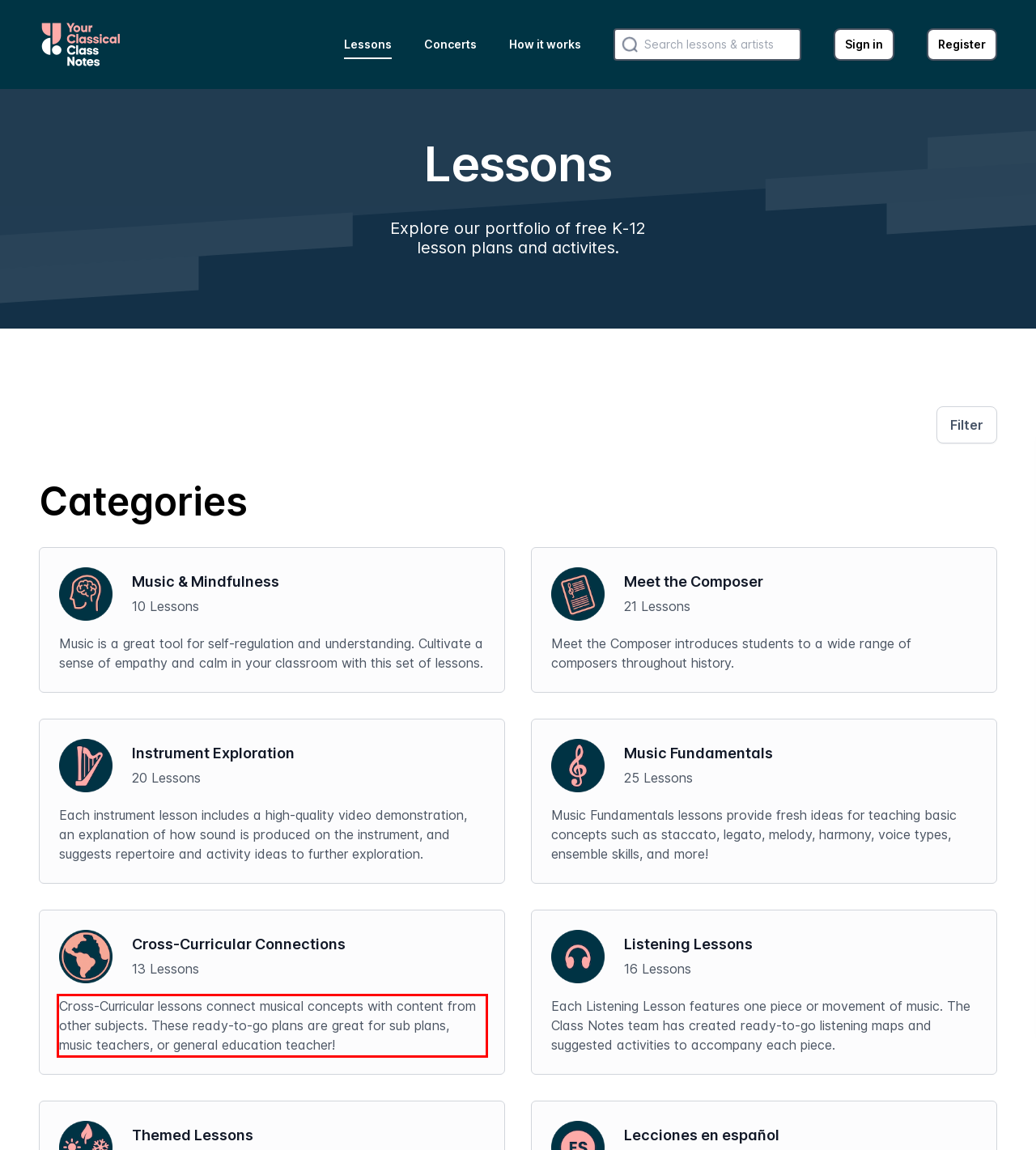Analyze the webpage screenshot and use OCR to recognize the text content in the red bounding box.

Cross-Curricular lessons connect musical concepts with content from other subjects. These ready-to-go plans are great for sub plans, music teachers, or general education teacher!